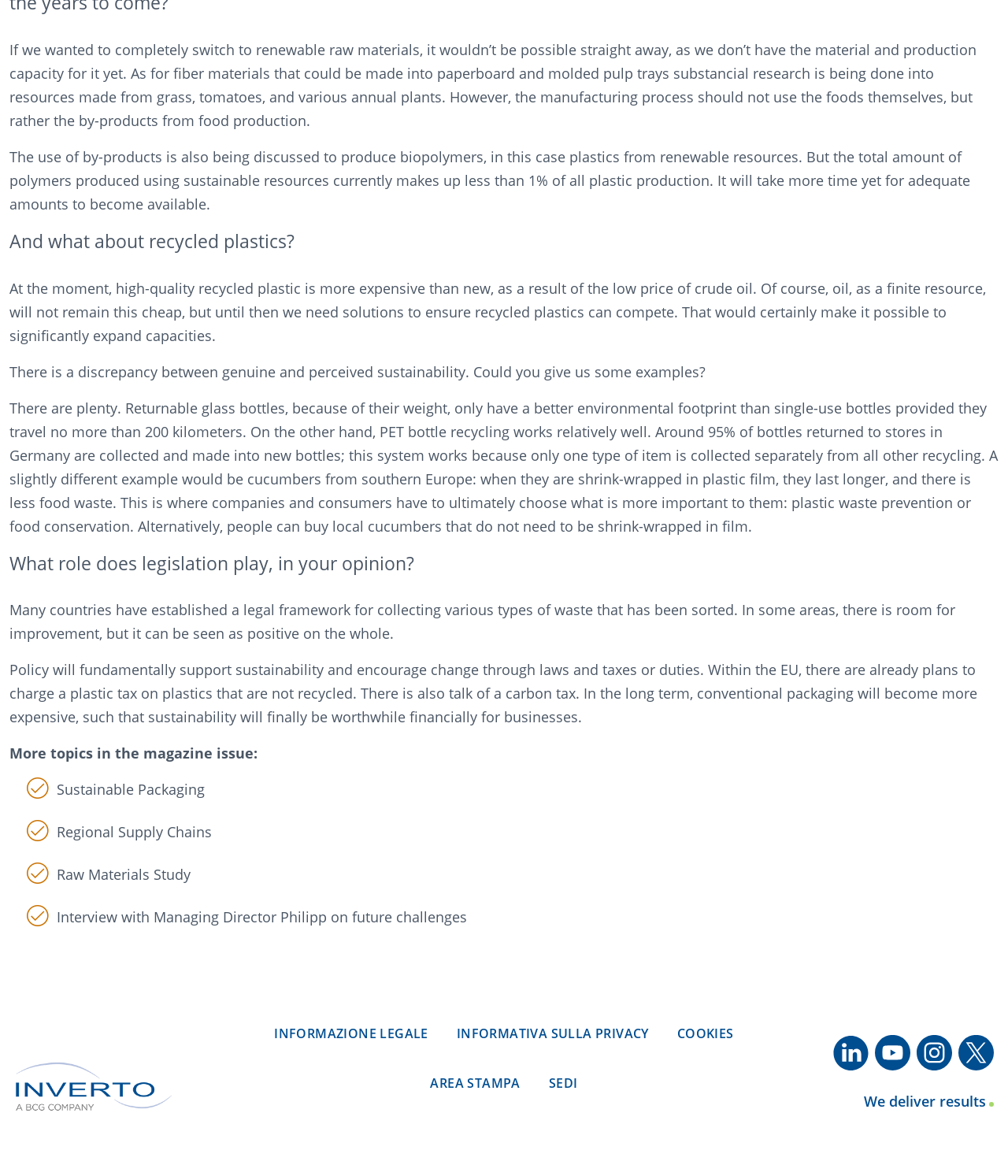Find the bounding box of the UI element described as follows: "alt="Twitter"".

[0.951, 0.88, 0.986, 0.91]